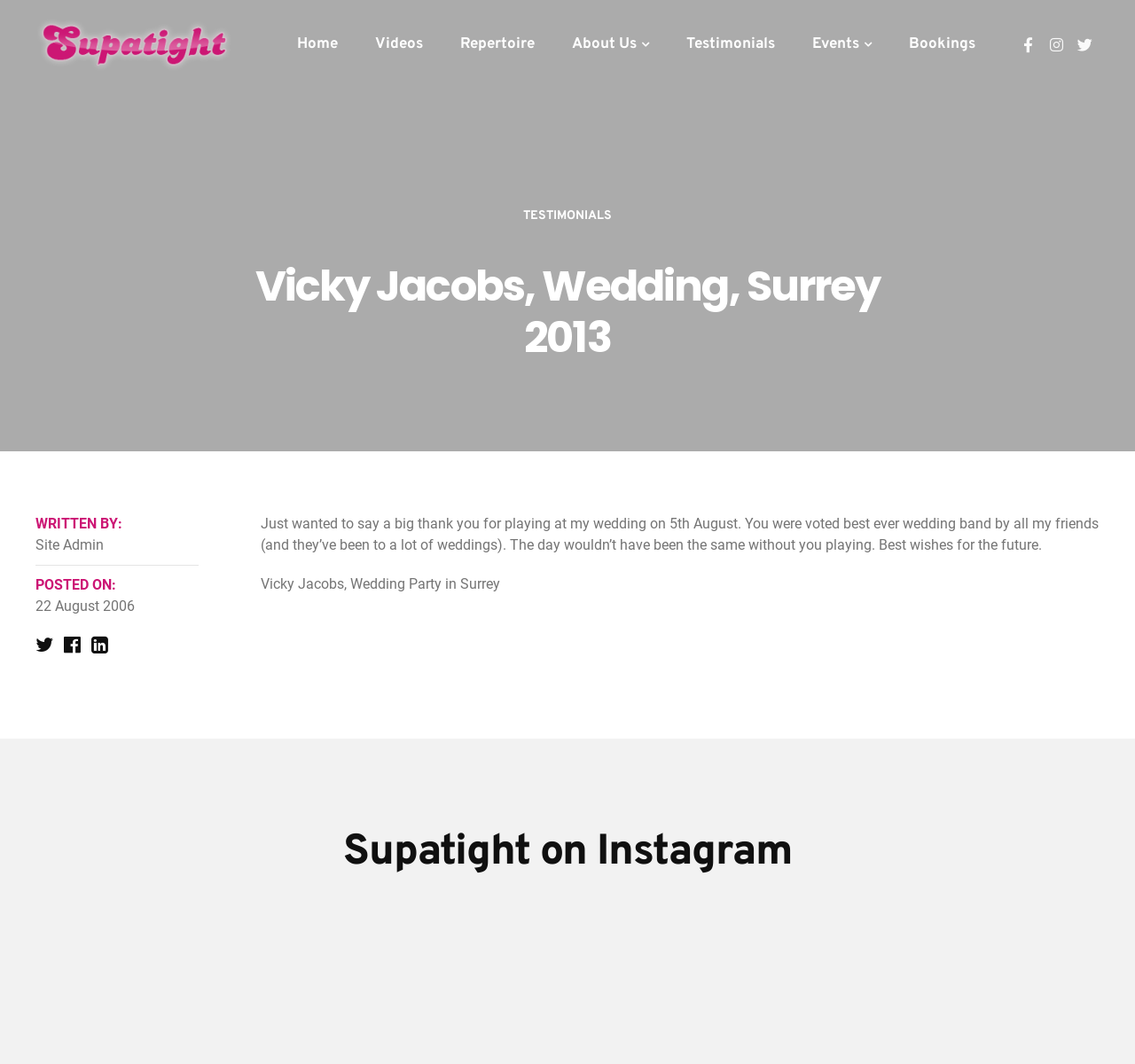Summarize the webpage with intricate details.

This webpage appears to be a testimonial page for a wedding band called Supatight. At the top left, there is a logo of Supatight, which is an image with a link to the band's main page. Next to the logo, there is a navigation menu with links to various pages, including Home, Videos, Repertoire, About Us, Testimonials, Events, and Bookings.

Below the navigation menu, there is a large heading that reads "Vicky Jacobs, Wedding, Surrey 2013", which is likely the title of the testimonial. Underneath the heading, there is a paragraph of text that expresses gratitude to the band for playing at the wedding and praises their performance.

To the right of the paragraph, there is a section with the title "TESTIMONIALS" in all capital letters. Below this title, there is a heading that reads "Vicky Jacobs, Wedding Party in Surrey", followed by some metadata, including the author's name, "Site Admin", and the date "22 August 2006".

At the bottom of the page, there is a section with the title "Supatight on Instagram", which includes a link to the band's Instagram page. The link is accompanied by a brief description of the band and their services.

On the top right side of the page, there are three social media links to Facebook, Instagram, and Twitter, represented by their respective icons.